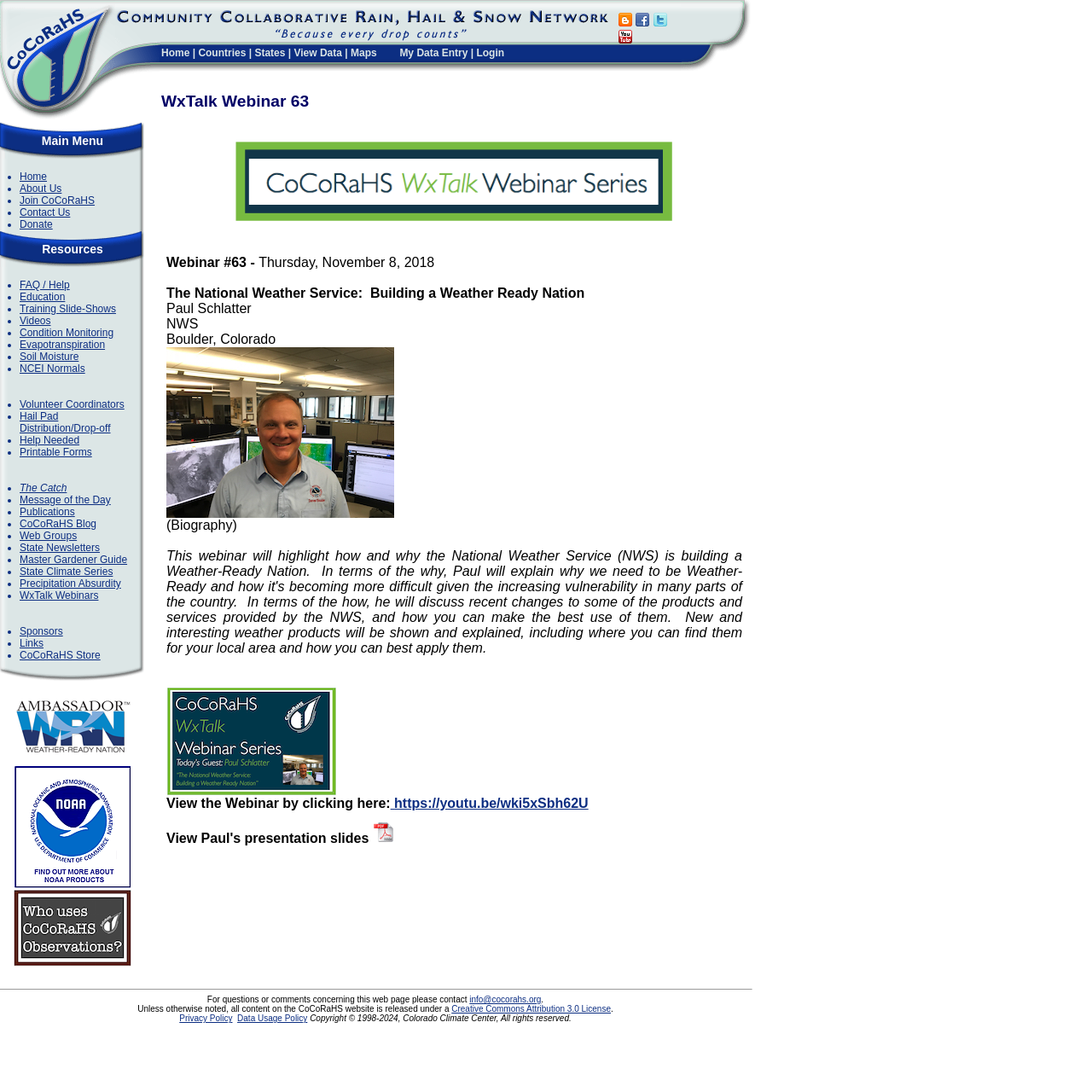Please identify the bounding box coordinates of the element that needs to be clicked to perform the following instruction: "Login".

[0.436, 0.043, 0.462, 0.054]